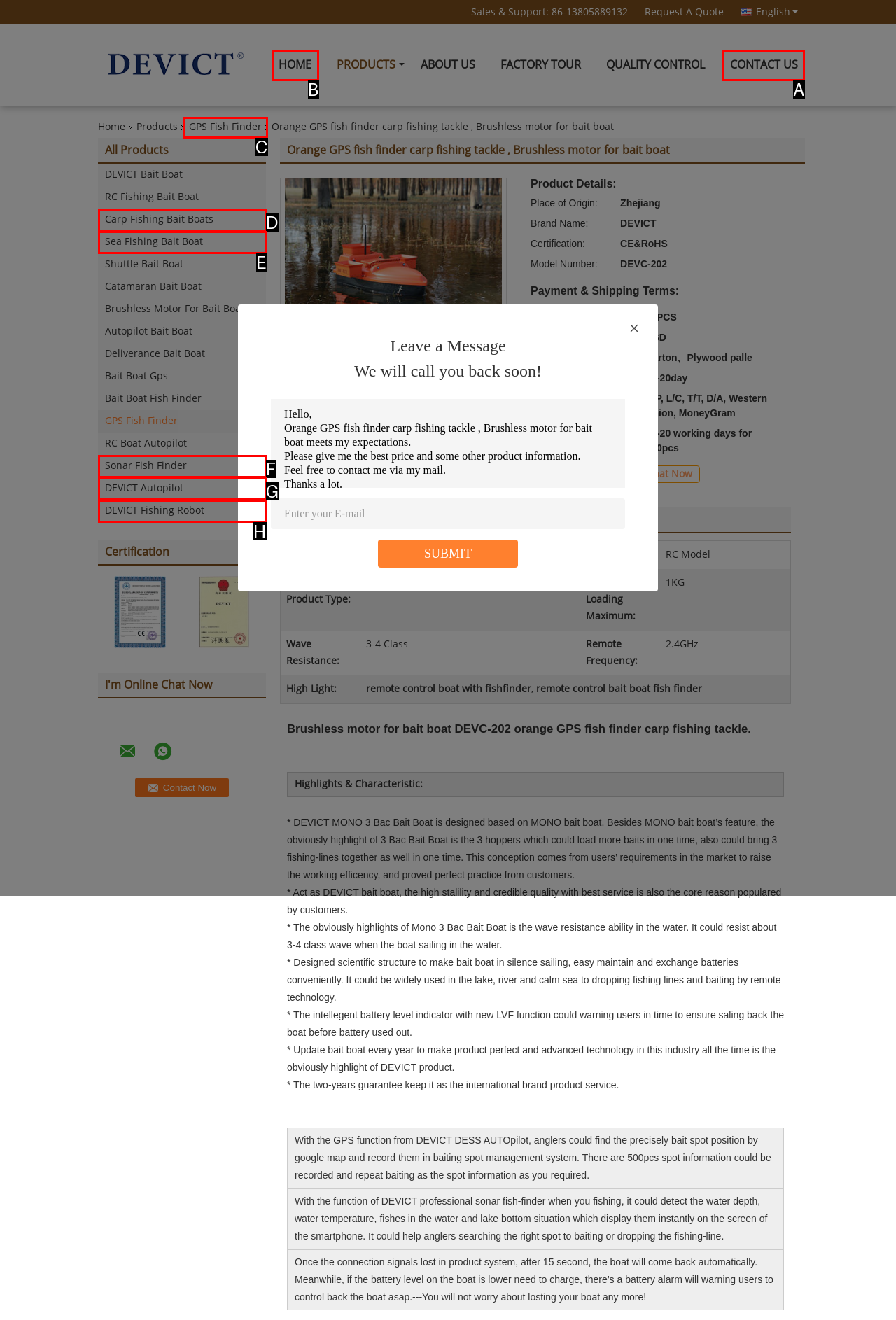Identify the correct UI element to click for this instruction: Click the 'CONTACT US' link
Respond with the appropriate option's letter from the provided choices directly.

A